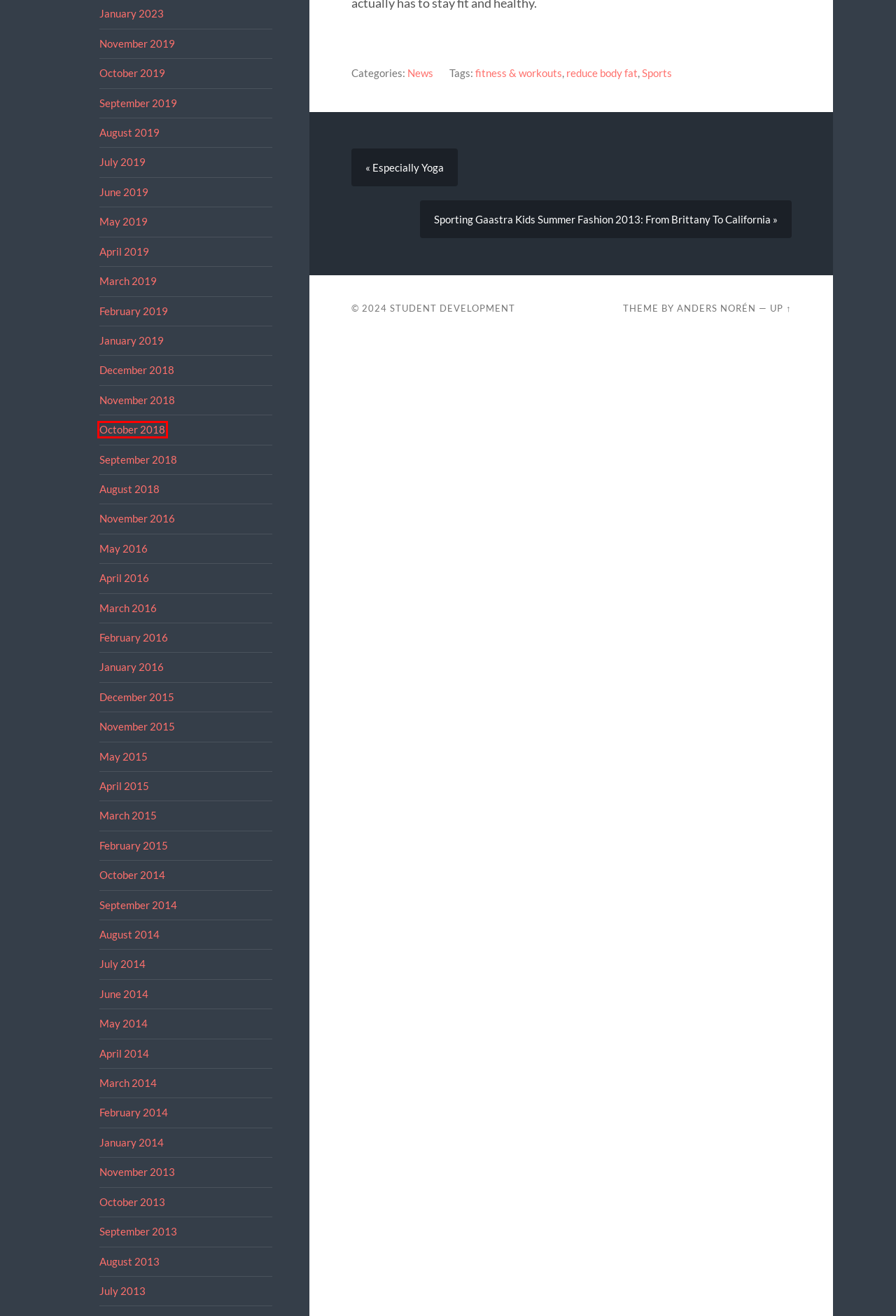Review the webpage screenshot provided, noting the red bounding box around a UI element. Choose the description that best matches the new webpage after clicking the element within the bounding box. The following are the options:
A. March 2015 – Student Development
B. May 2014 – Student Development
C. September 2013 – Student Development
D. January 2016 – Student Development
E. October 2018 – Student Development
F. February 2016 – Student Development
G. March 2019 – Student Development
H. April 2015 – Student Development

E